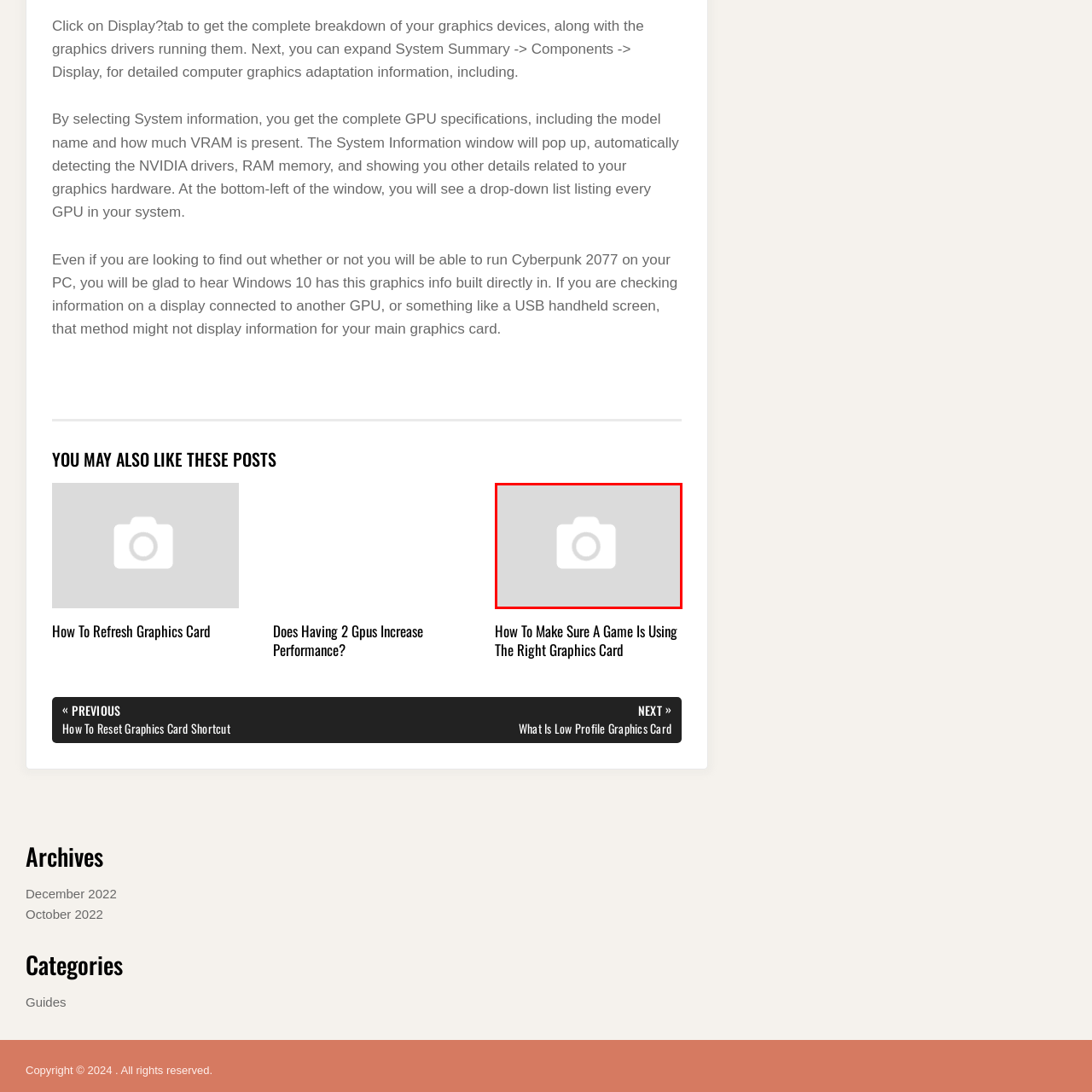Generate an in-depth caption for the image segment highlighted with a red box.

This image features a placeholder graphic, commonly used to represent related content in digital articles or posts. In the context of the webpage, this specific image accompanies a link to a post titled "How To Make Sure A Game Is Using The Right Graphics Card," guiding users on optimizing their gaming experience through appropriate hardware utilization. The design is minimalistic, focusing on enhancing accessibility by maintaining clean visual lines, while the surrounding text provides crucial information about graphics hardware and system information relevant for users looking to improve their PC gaming performance.